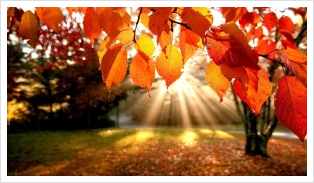What is the tone of the ground in the image?
Could you answer the question with a detailed and thorough explanation?

The caption describes the tone of the ground as 'earthy', which implies a natural and rustic tone that contrasts with the vibrant colors of the leaves.